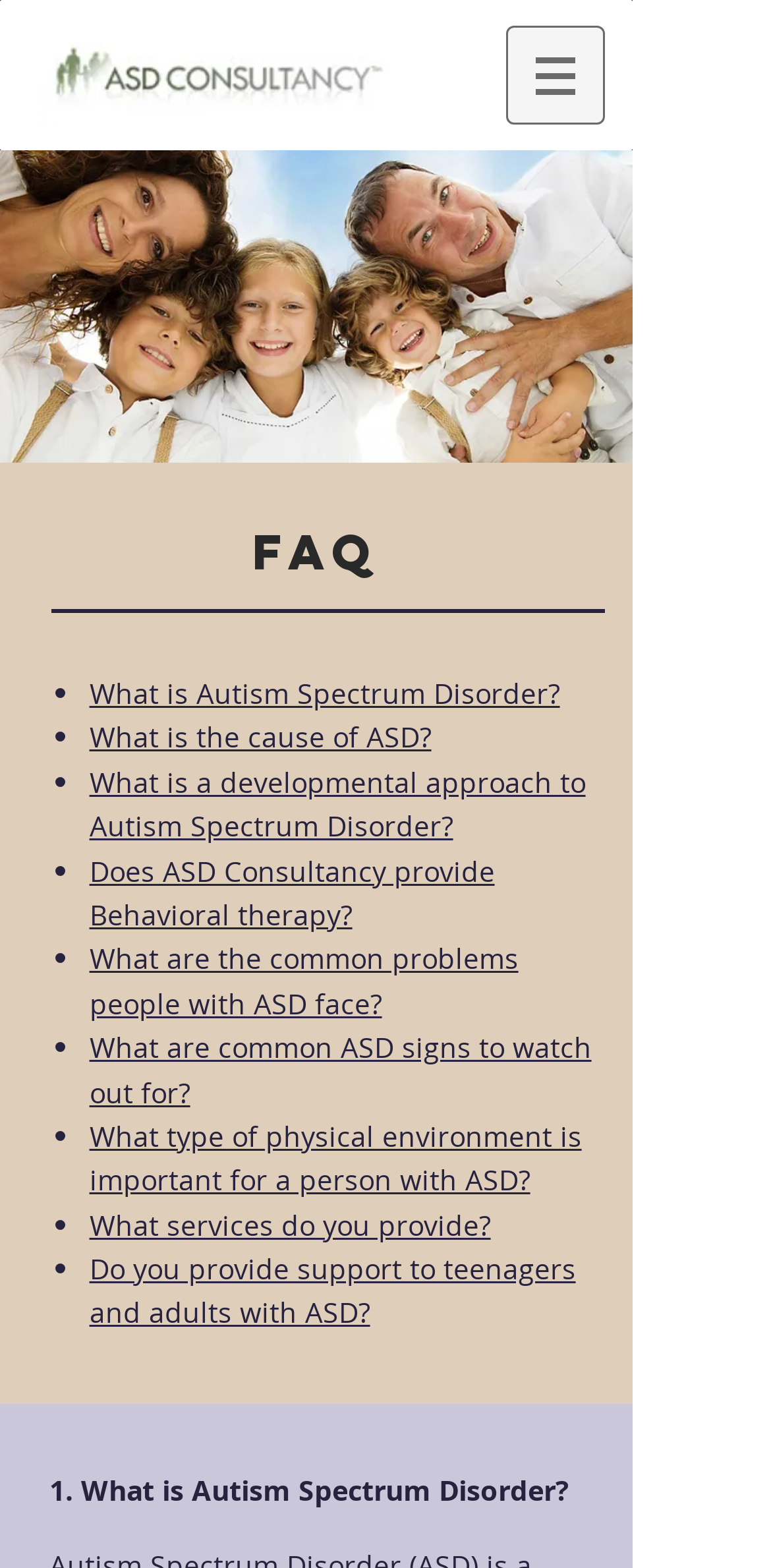Is the webpage providing services for teenagers and adults with ASD?
Please use the image to provide a one-word or short phrase answer.

Yes